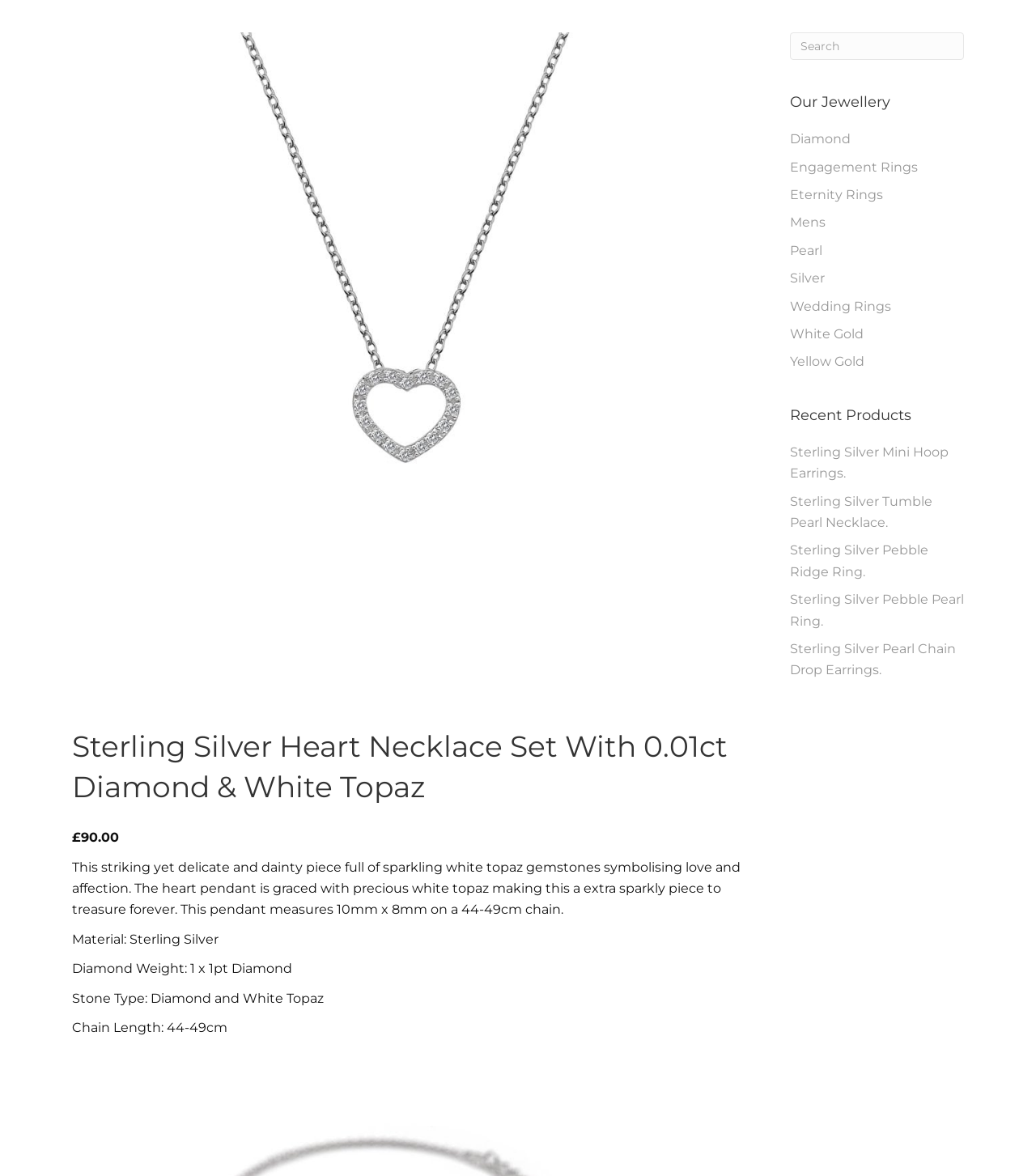Locate the bounding box coordinates of the segment that needs to be clicked to meet this instruction: "Search for products".

[0.762, 0.028, 0.93, 0.051]